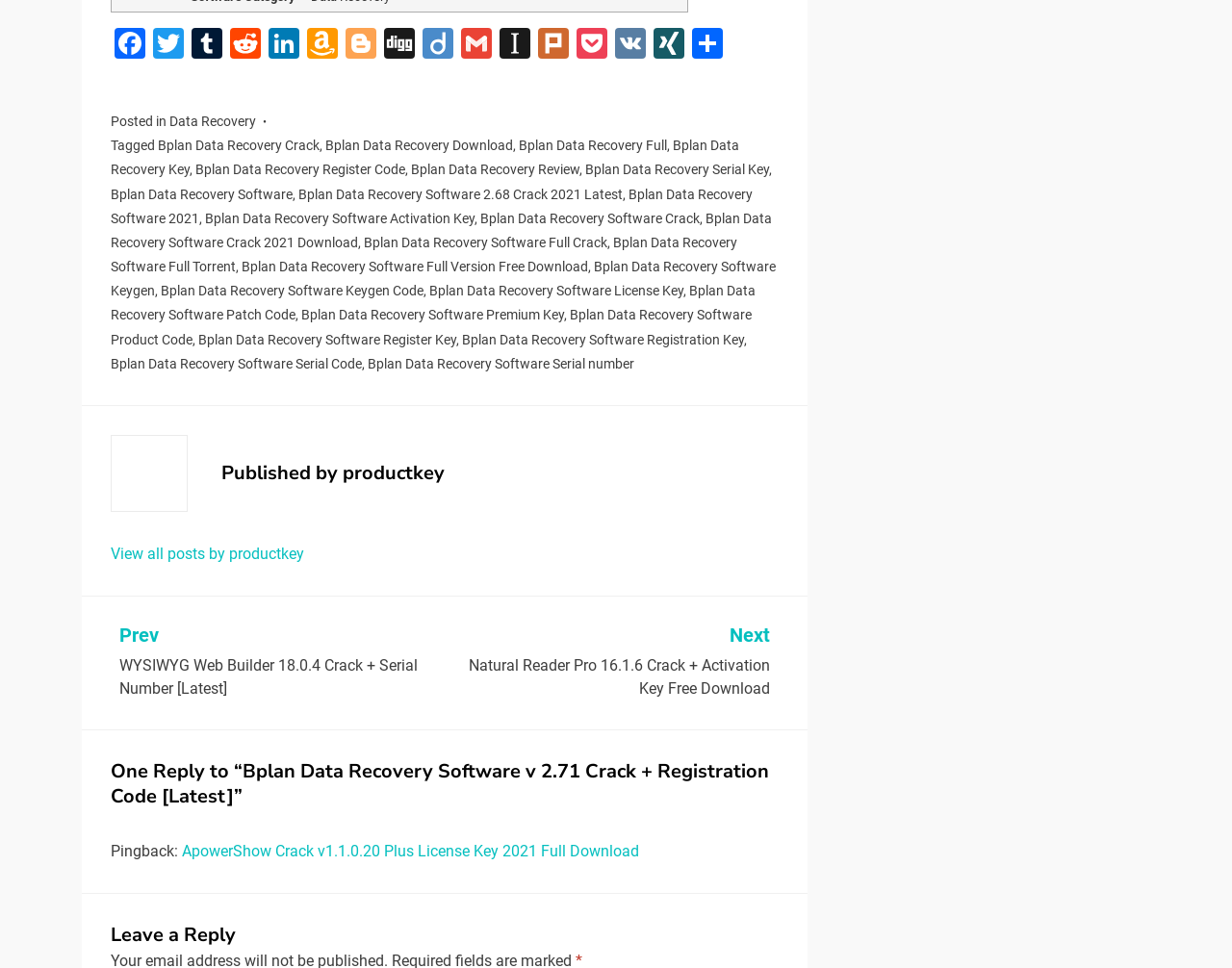Determine the bounding box coordinates for the area you should click to complete the following instruction: "Check out Bplan Data Recovery Software v 2.71 Crack + Registration Code".

[0.138, 0.117, 0.208, 0.133]